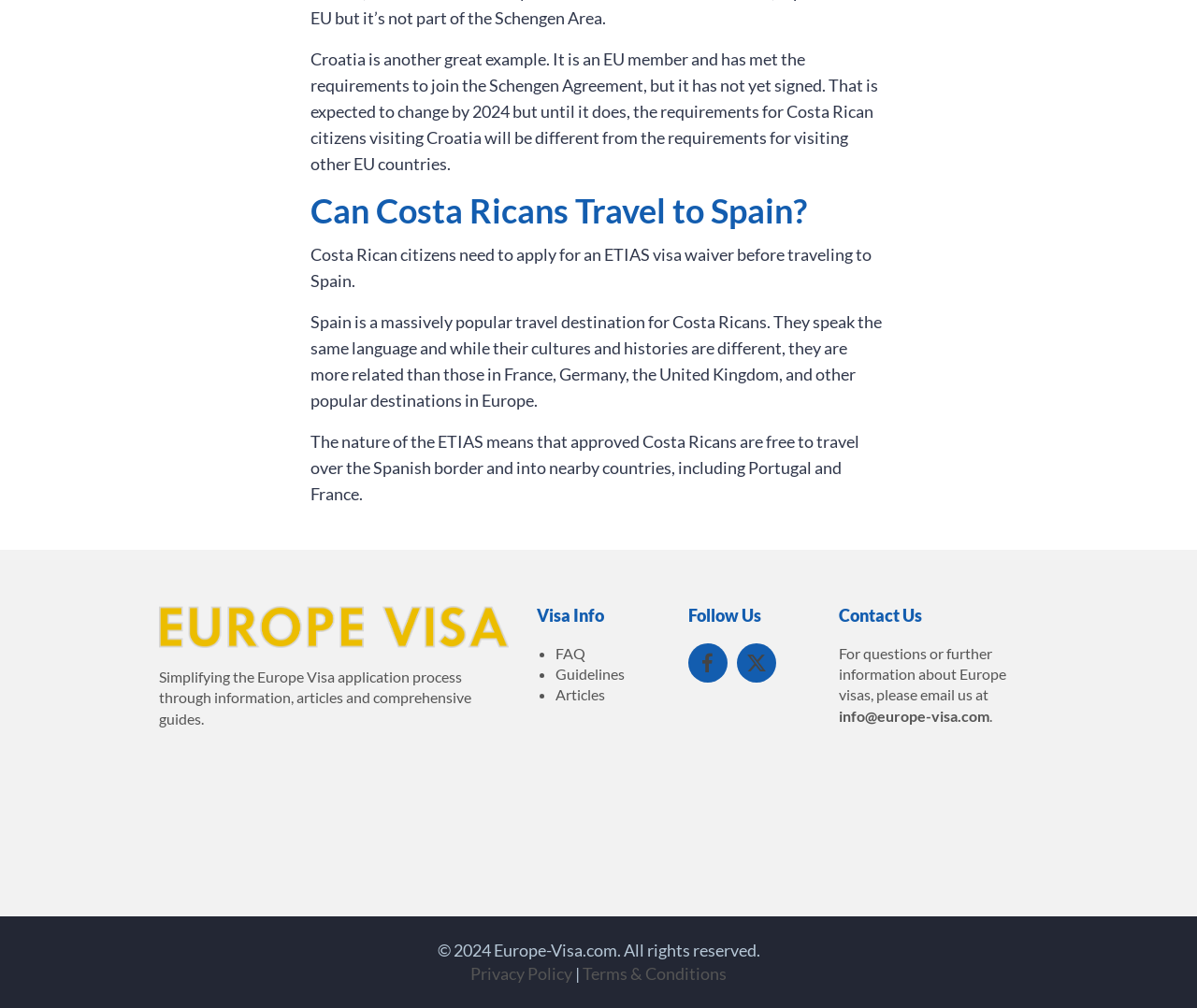Respond to the question with just a single word or phrase: 
What is the purpose of the Europe Visa website?

Simplifying Europe Visa application